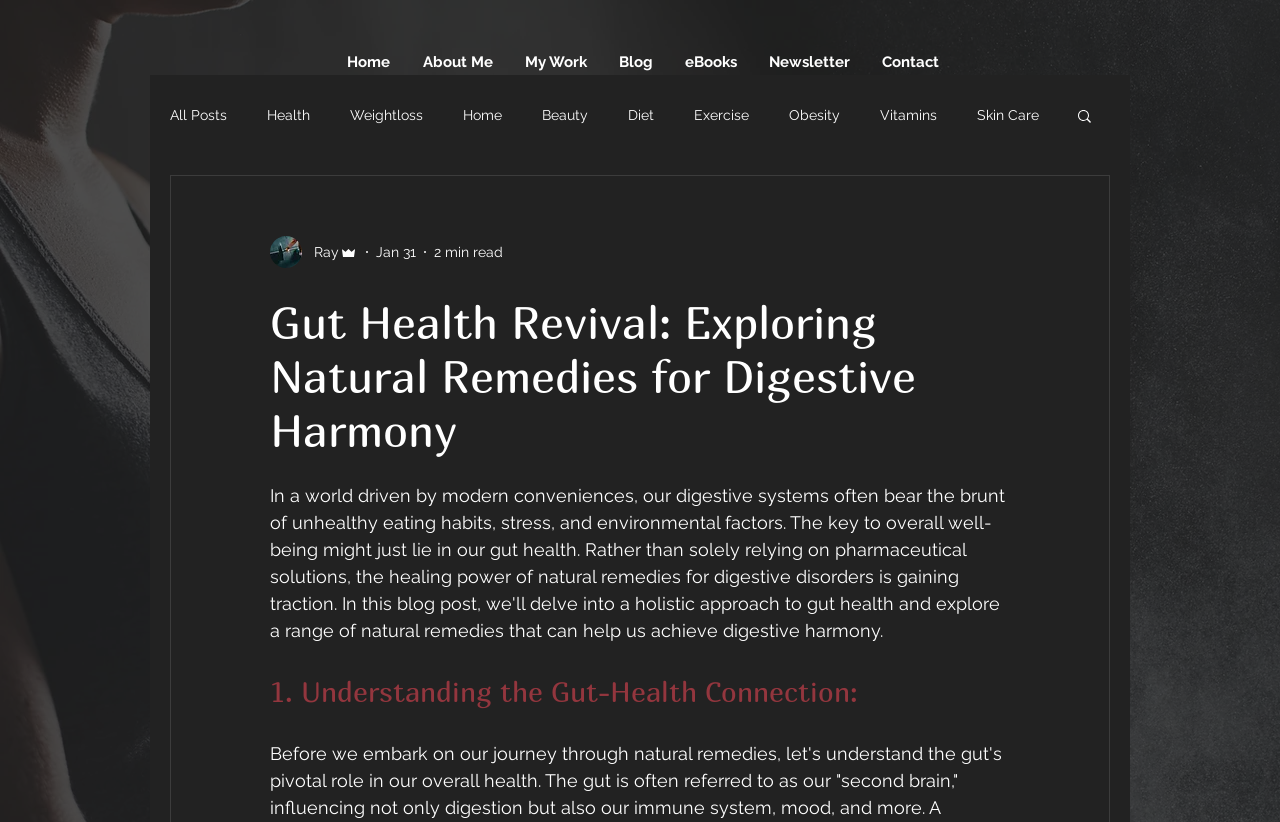What is the main topic of the blog? Please answer the question using a single word or phrase based on the image.

Gut Health